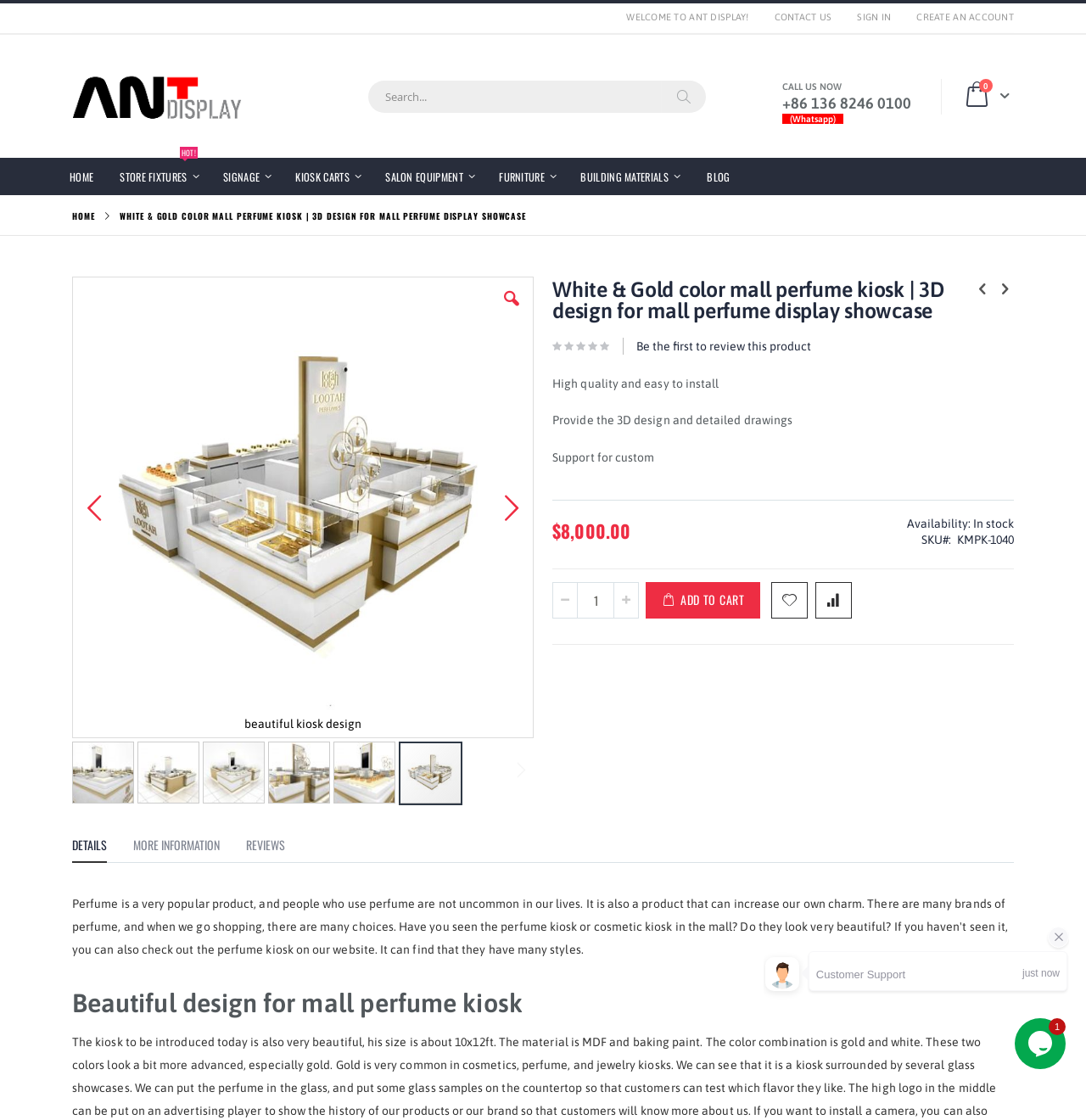Determine the bounding box coordinates of the UI element described below. Use the format (top-left x, top-left y, bottom-right x, bottom-right y) with floating point numbers between 0 and 1: Add to Wish List

[0.71, 0.52, 0.744, 0.552]